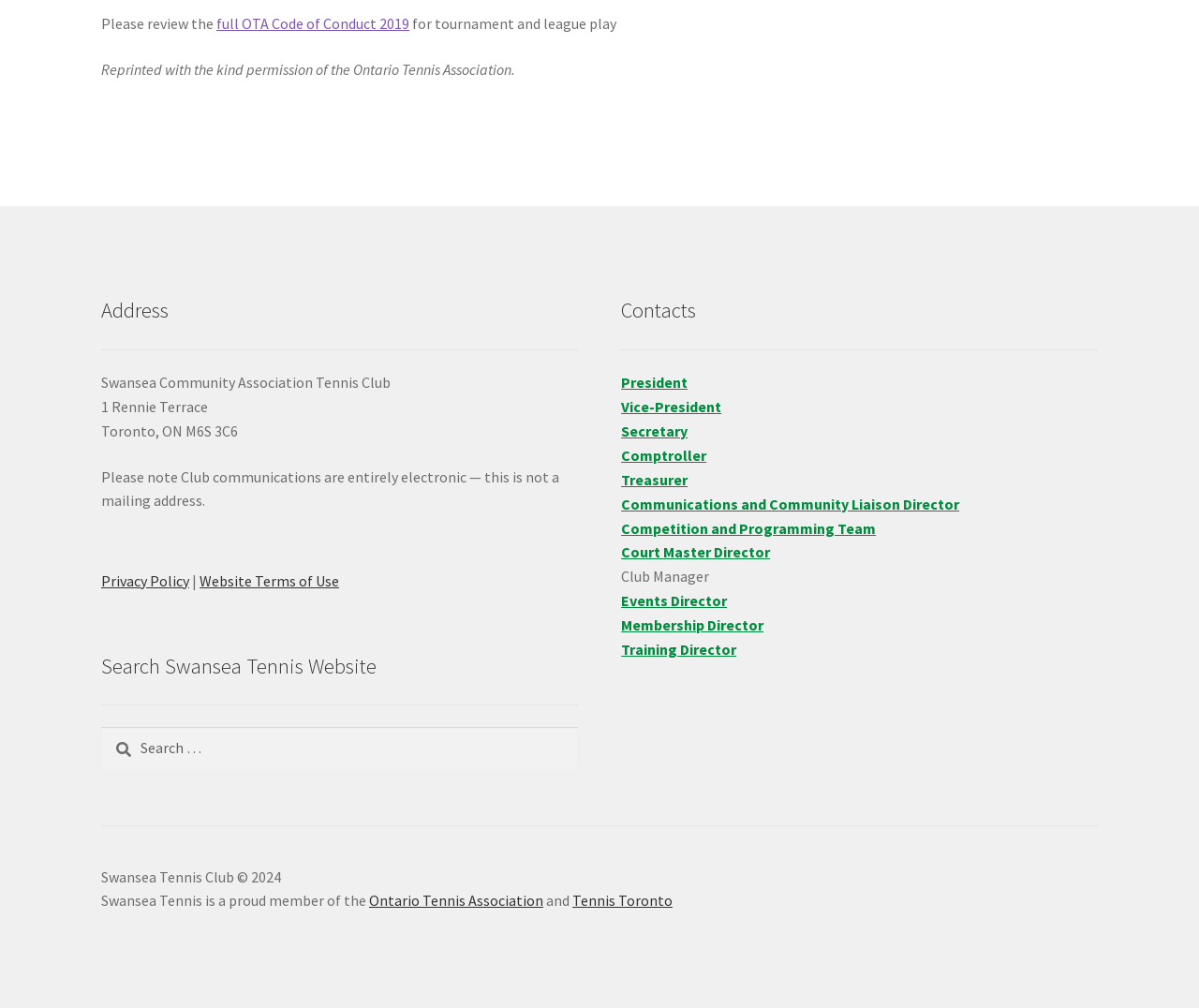What is the year of copyright for the tennis club website?
Use the image to answer the question with a single word or phrase.

2024